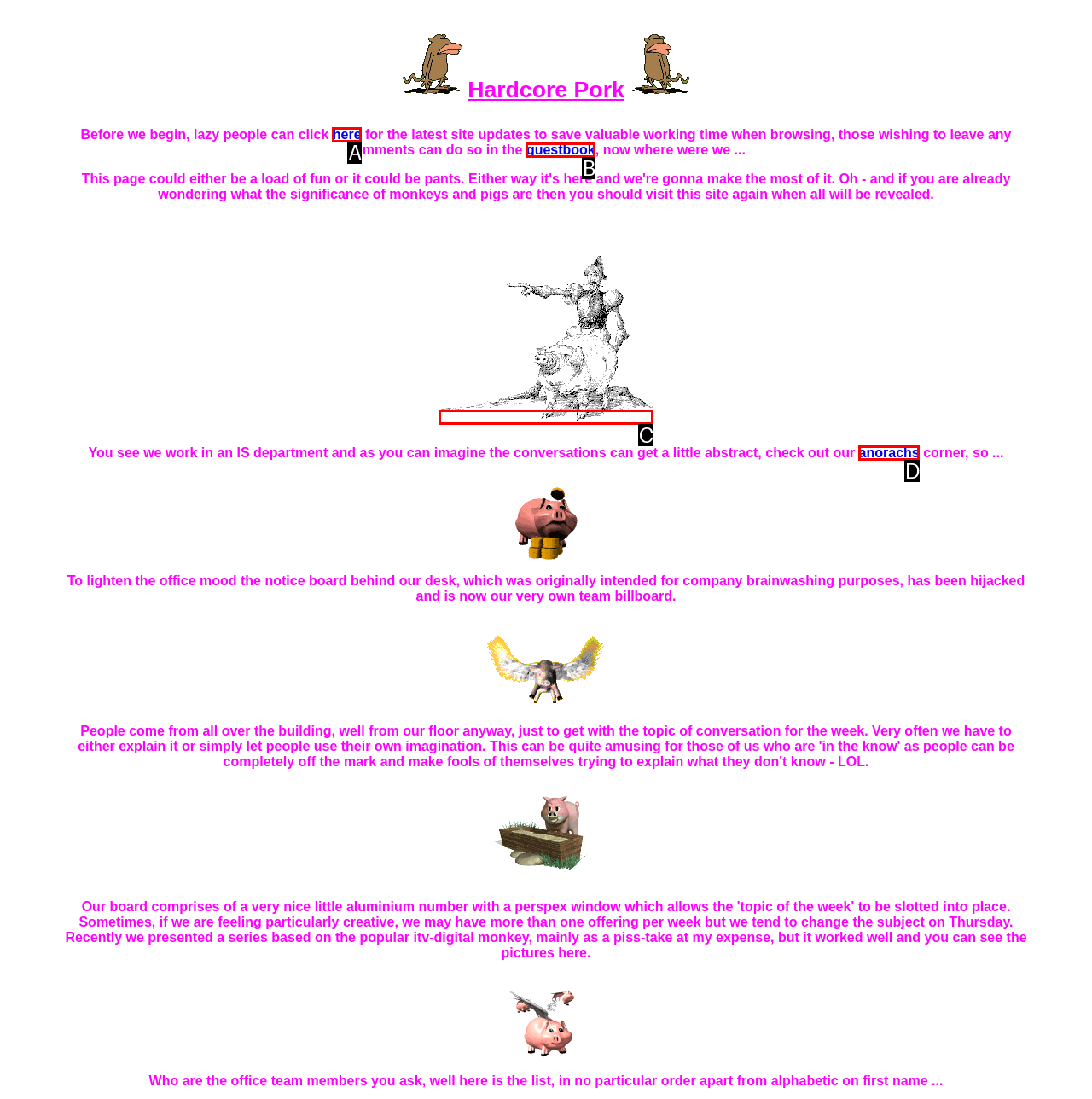From the provided options, pick the HTML element that matches the description: guestbook. Respond with the letter corresponding to your choice.

B